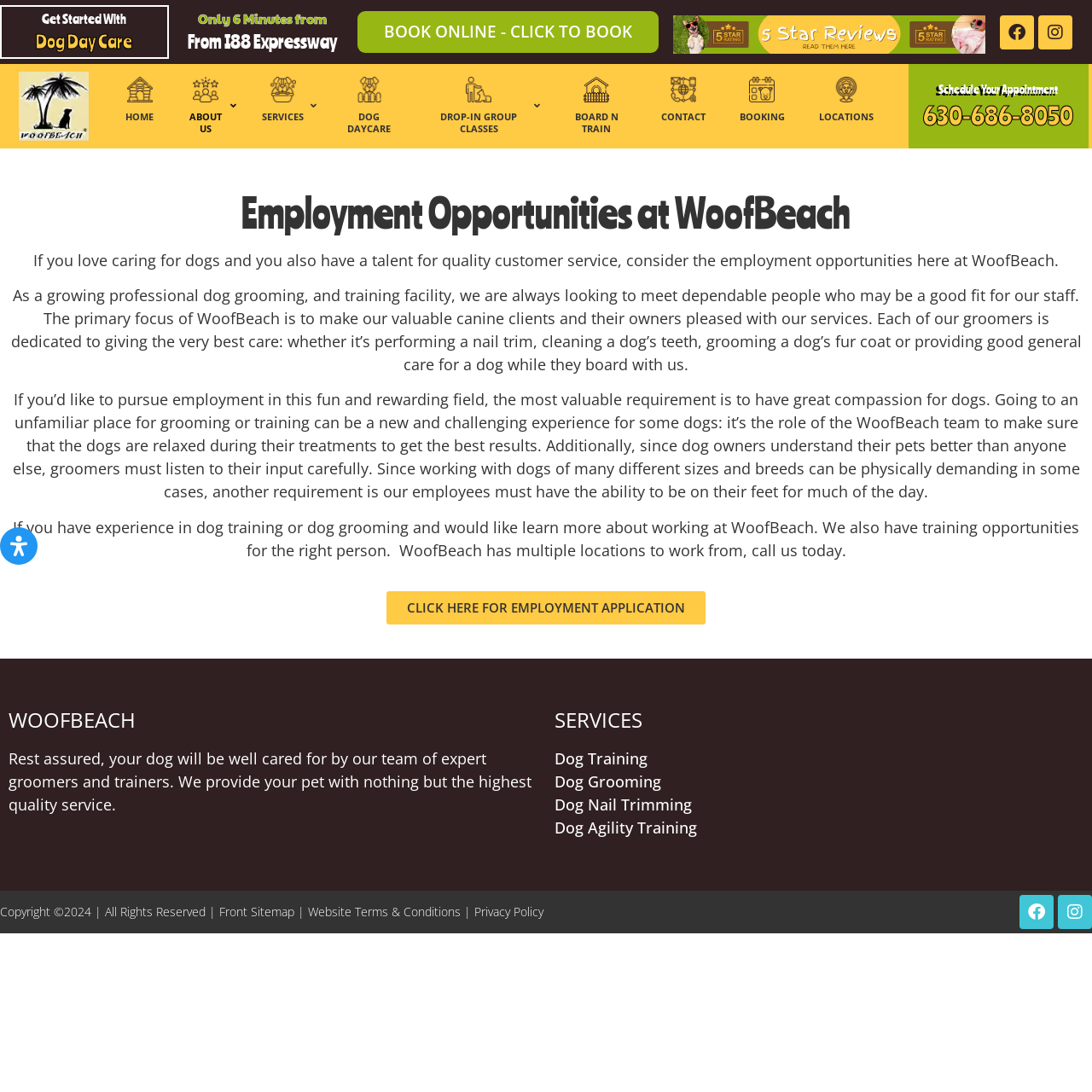What is the main heading of this webpage? Please extract and provide it.

Employment Opportunities at WoofBeach